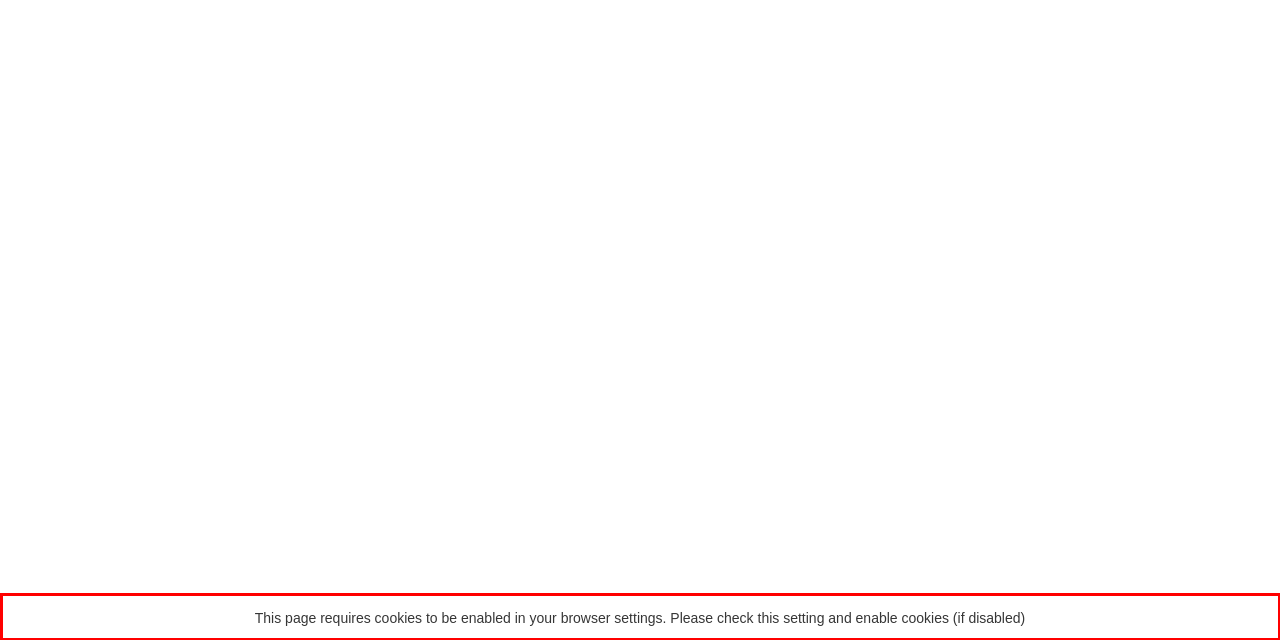You have a screenshot of a webpage where a UI element is enclosed in a red rectangle. Perform OCR to capture the text inside this red rectangle.

This page requires cookies to be enabled in your browser settings. Please check this setting and enable cookies (if disabled)